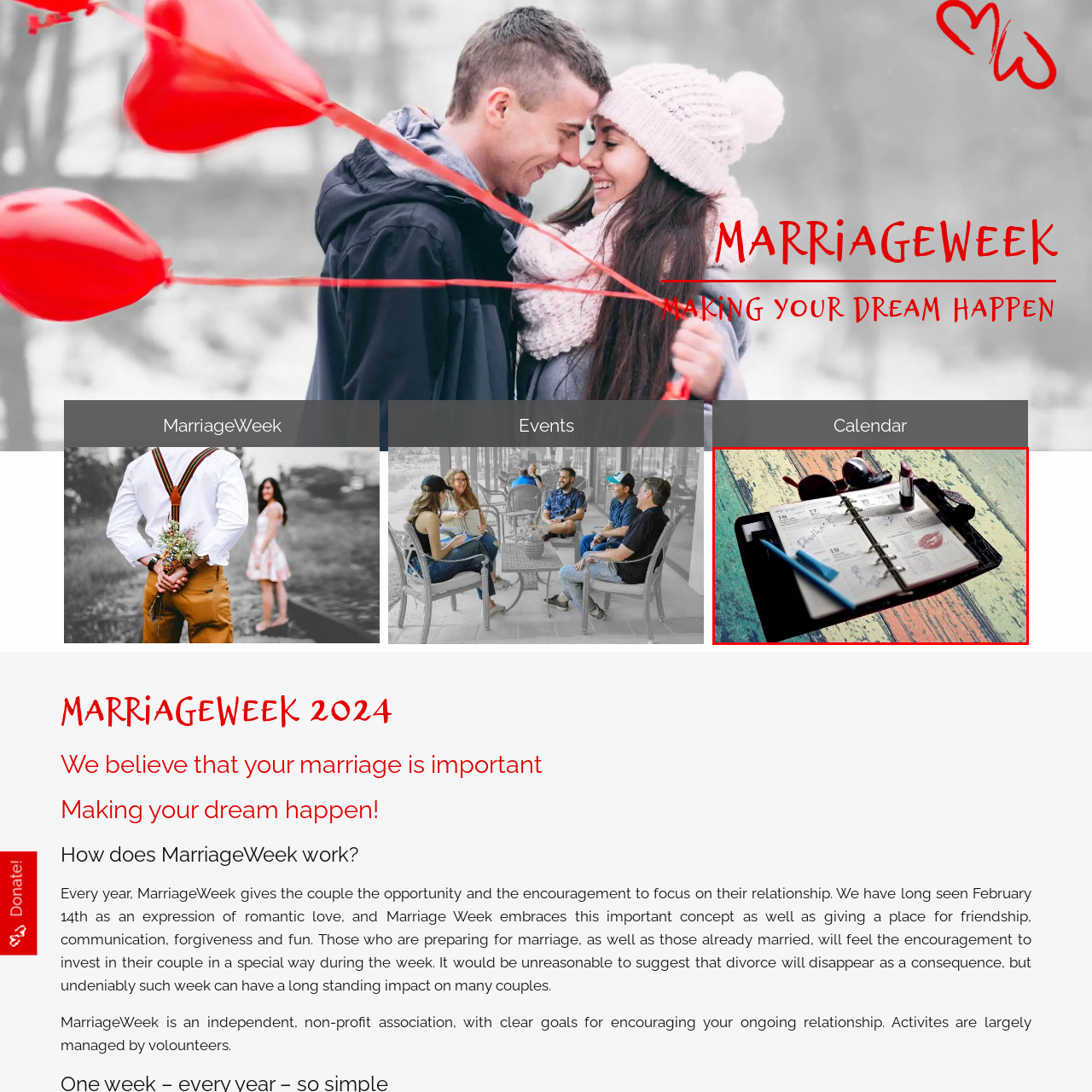Carefully inspect the area of the image highlighted by the red box and deliver a detailed response to the question below, based on your observations: What is the purpose of MarriageWeek?

The caption states that MarriageWeek encourages couples to focus on their relationships through lovely gestures and planning, implying that the purpose of MarriageWeek is to strengthen and nurture romantic relationships.